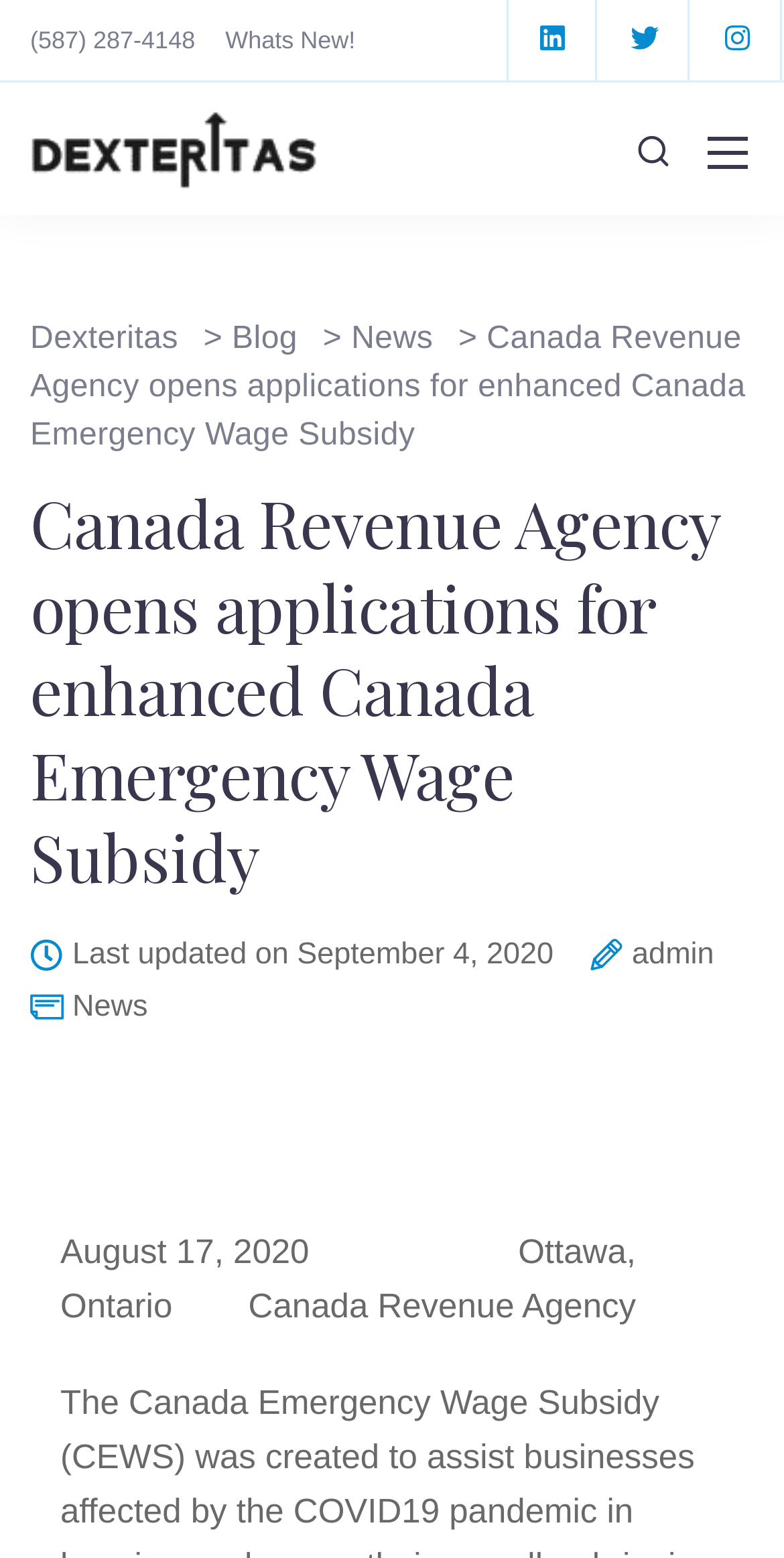Based on the element description: "(587) 287-4148", identify the bounding box coordinates for this UI element. The coordinates must be four float numbers between 0 and 1, listed as [left, top, right, bottom].

[0.038, 0.017, 0.249, 0.035]